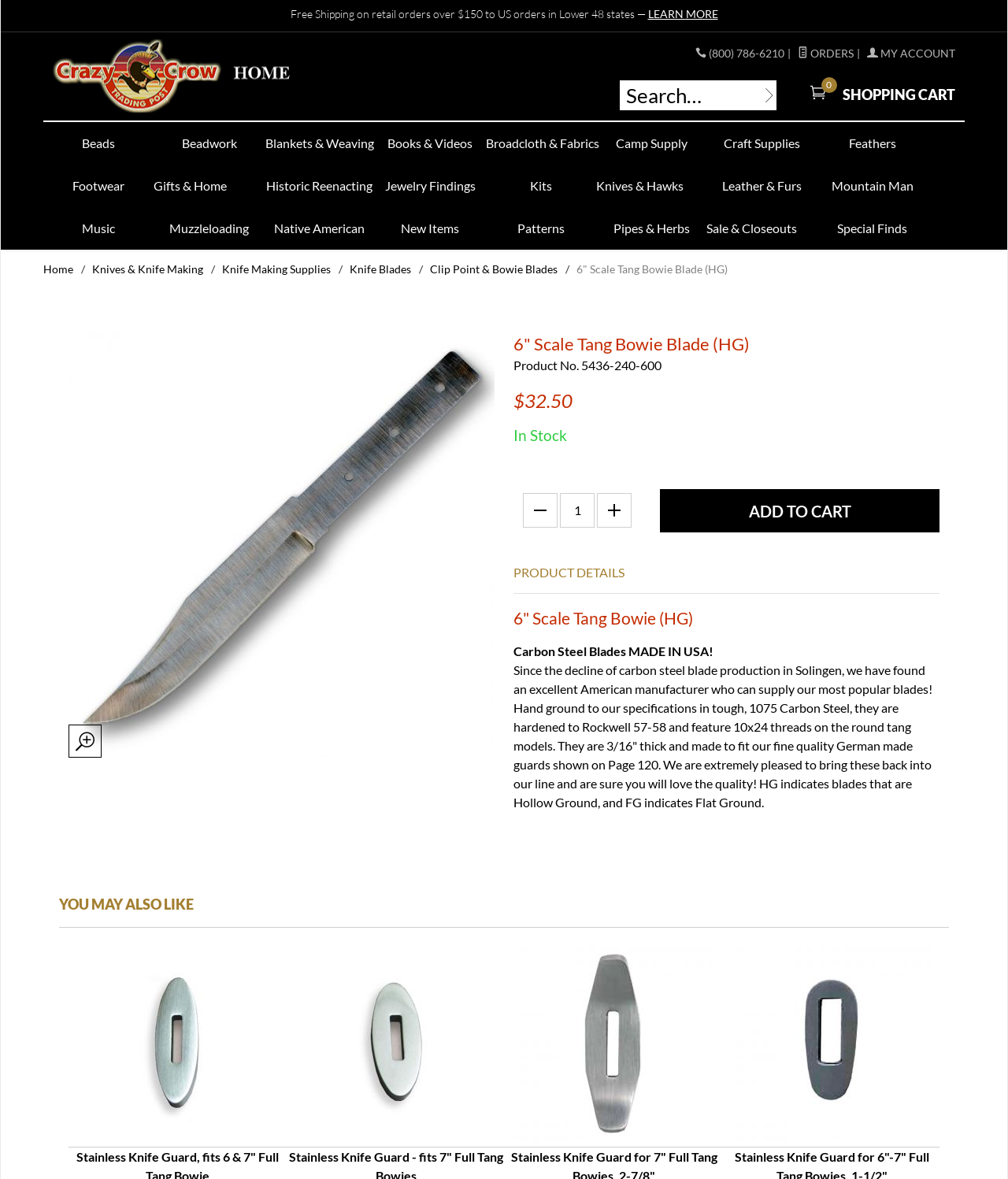Locate the bounding box coordinates of the clickable part needed for the task: "Click on the Ferrari 456 GT Sedan link".

None